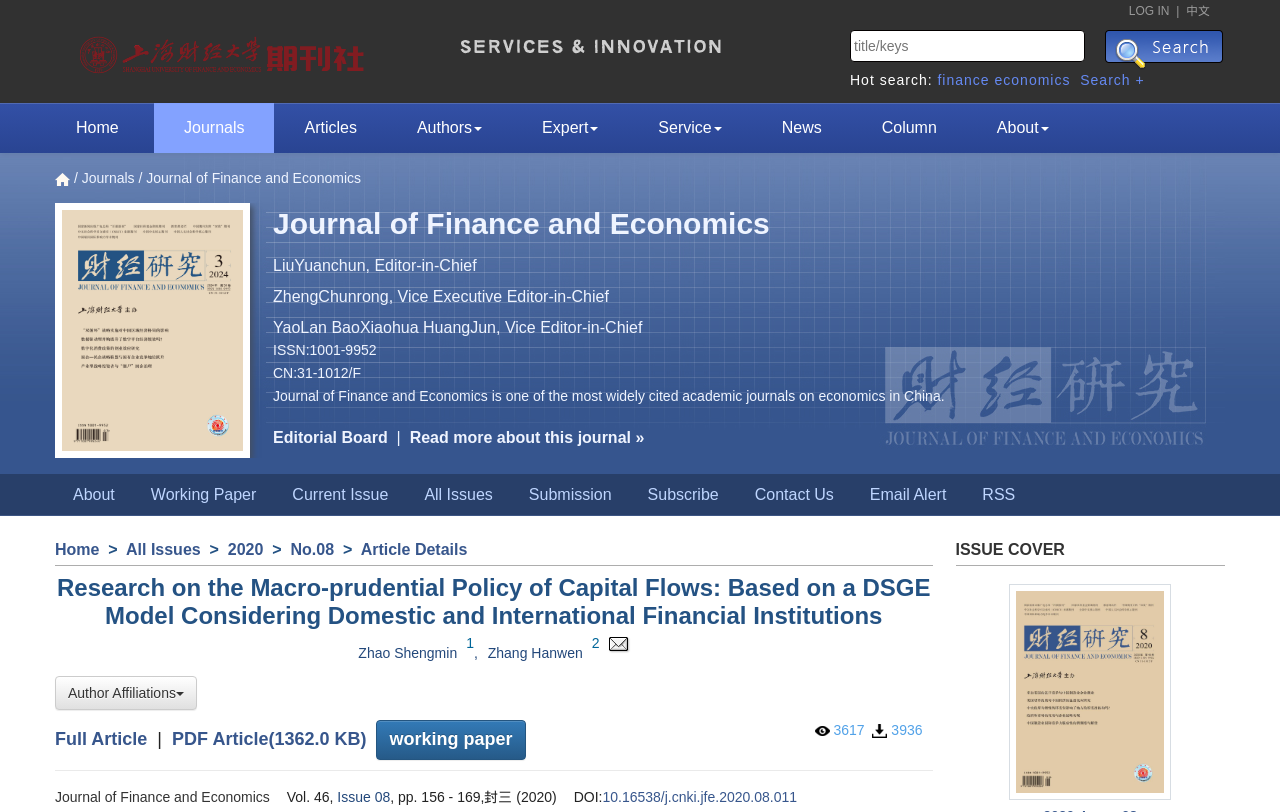How many authors are listed for the research article?
Please give a detailed and thorough answer to the question, covering all relevant points.

I found the answer by looking at the author list, which includes 'Zhao Shengmin' and 'Zhang Hanwen'. There are two authors listed.